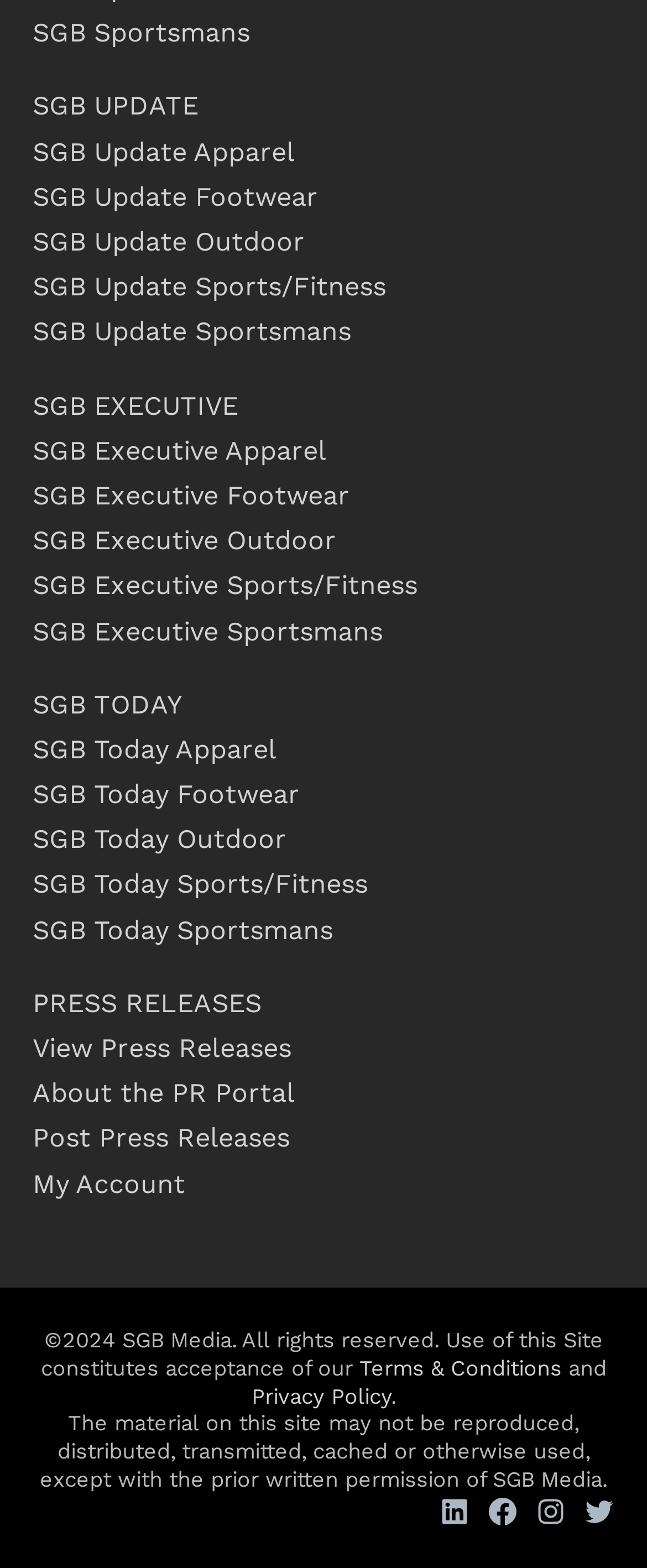Specify the bounding box coordinates of the area to click in order to follow the given instruction: "Read Press Releases."

[0.05, 0.629, 0.404, 0.65]